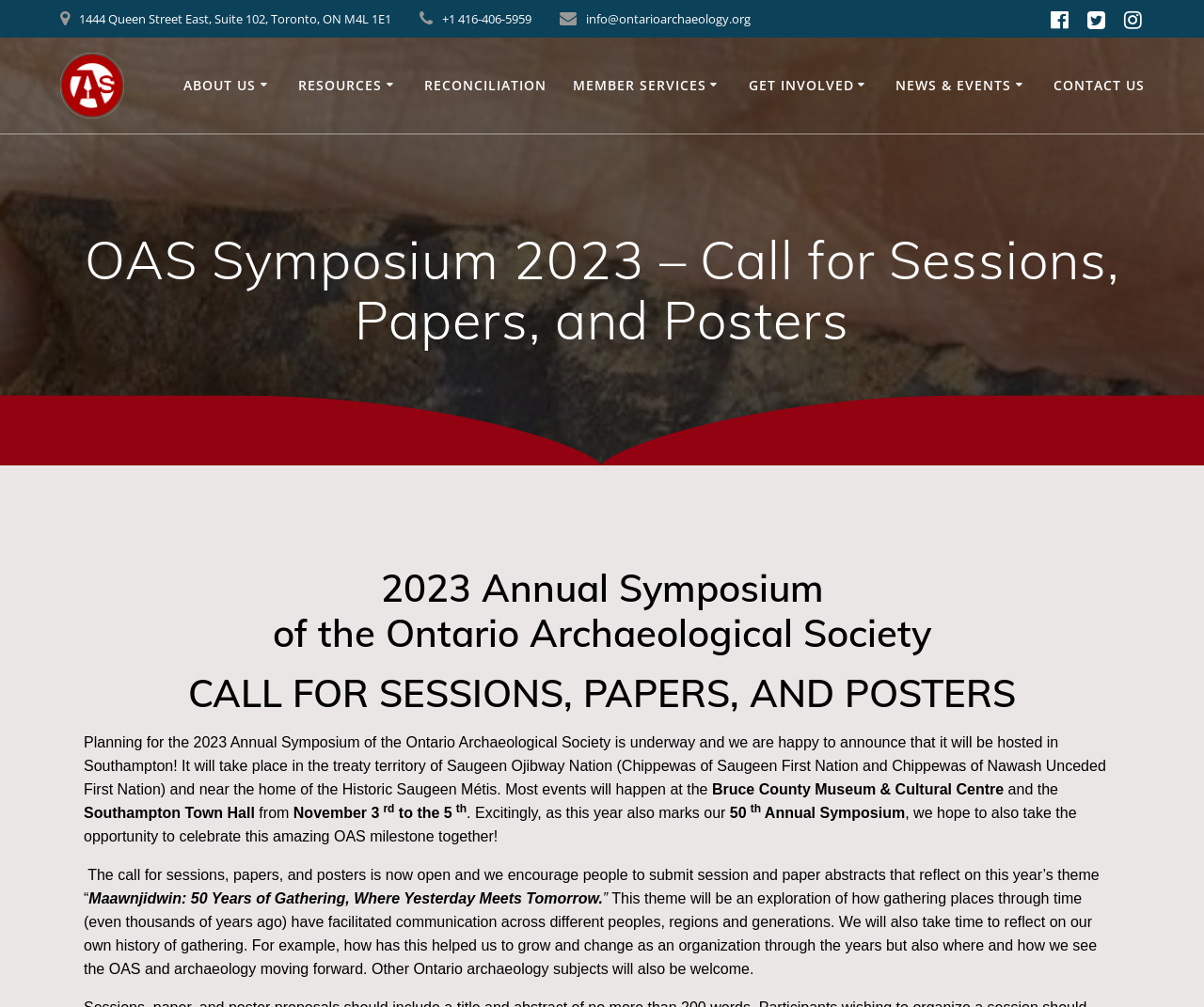What is the date of the 2023 Annual Symposium of the Ontario Archaeological Society?
Using the details shown in the screenshot, provide a comprehensive answer to the question.

I found the date by reading the static text elements in the main content section of the webpage, which describe the schedule of the 2023 Annual Symposium.